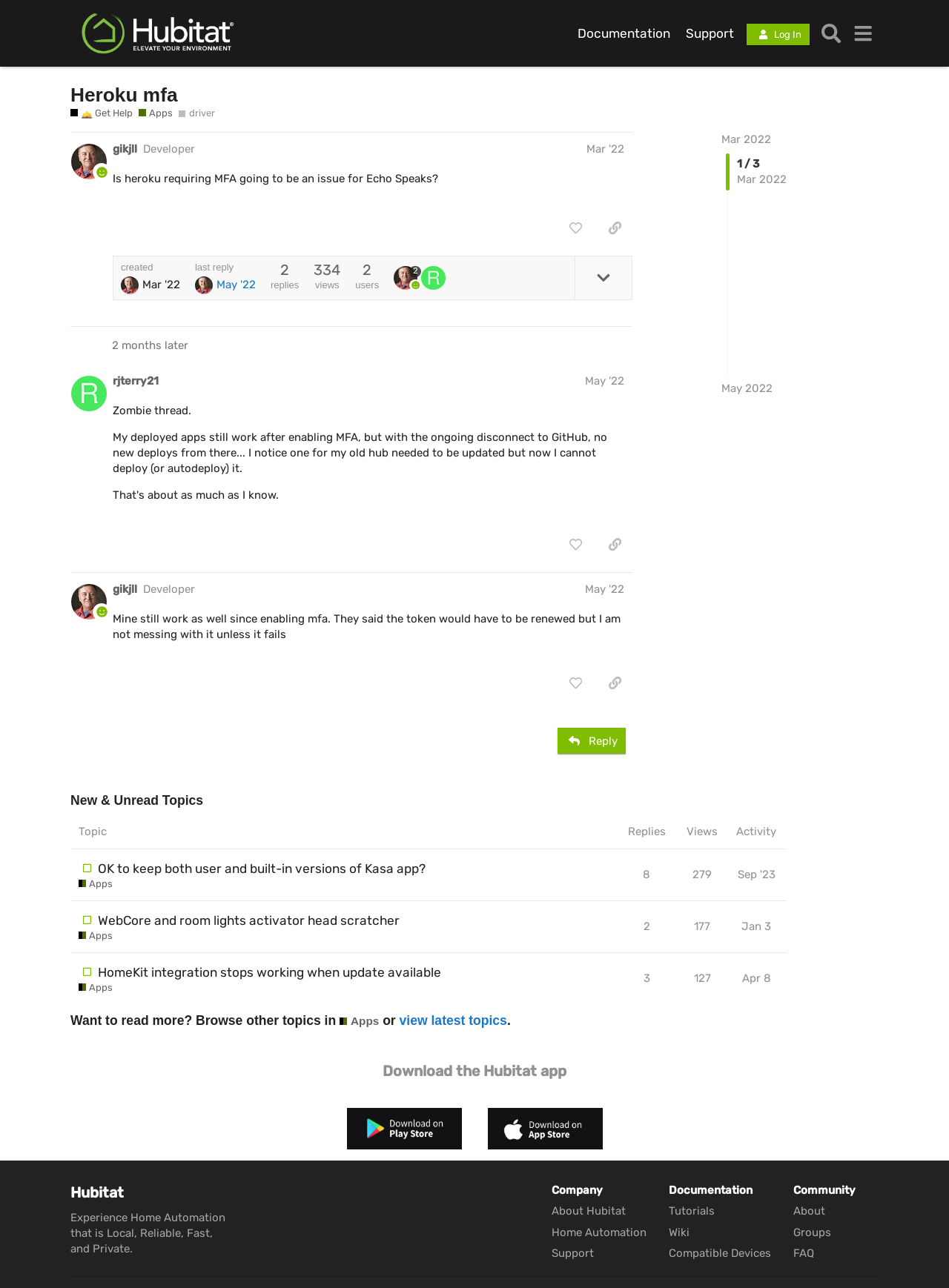Use a single word or phrase to answer this question: 
What is the username of the developer who started this topic?

gikjll